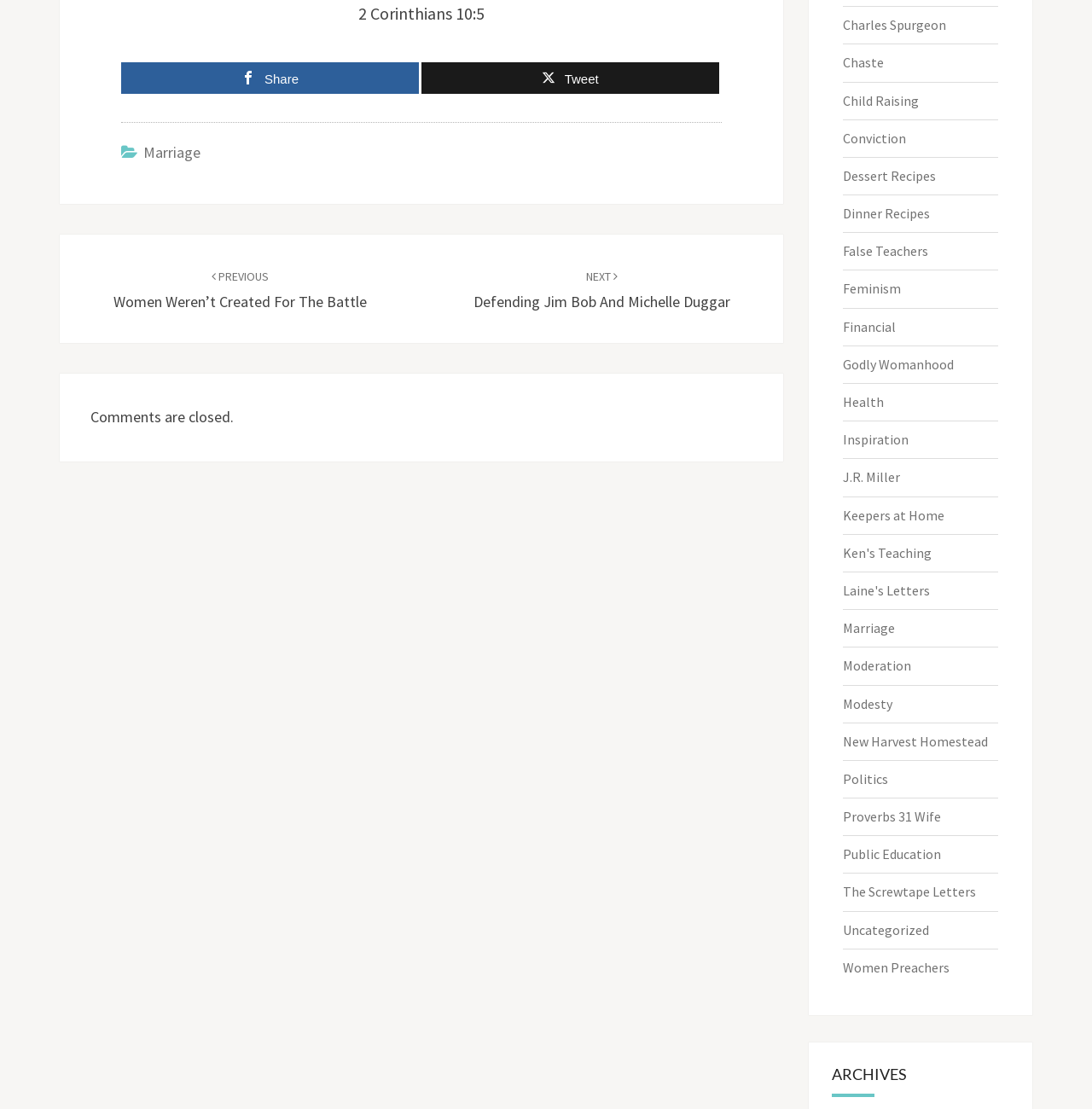Could you locate the bounding box coordinates for the section that should be clicked to accomplish this task: "Visit the Marriage category".

[0.131, 0.128, 0.184, 0.146]